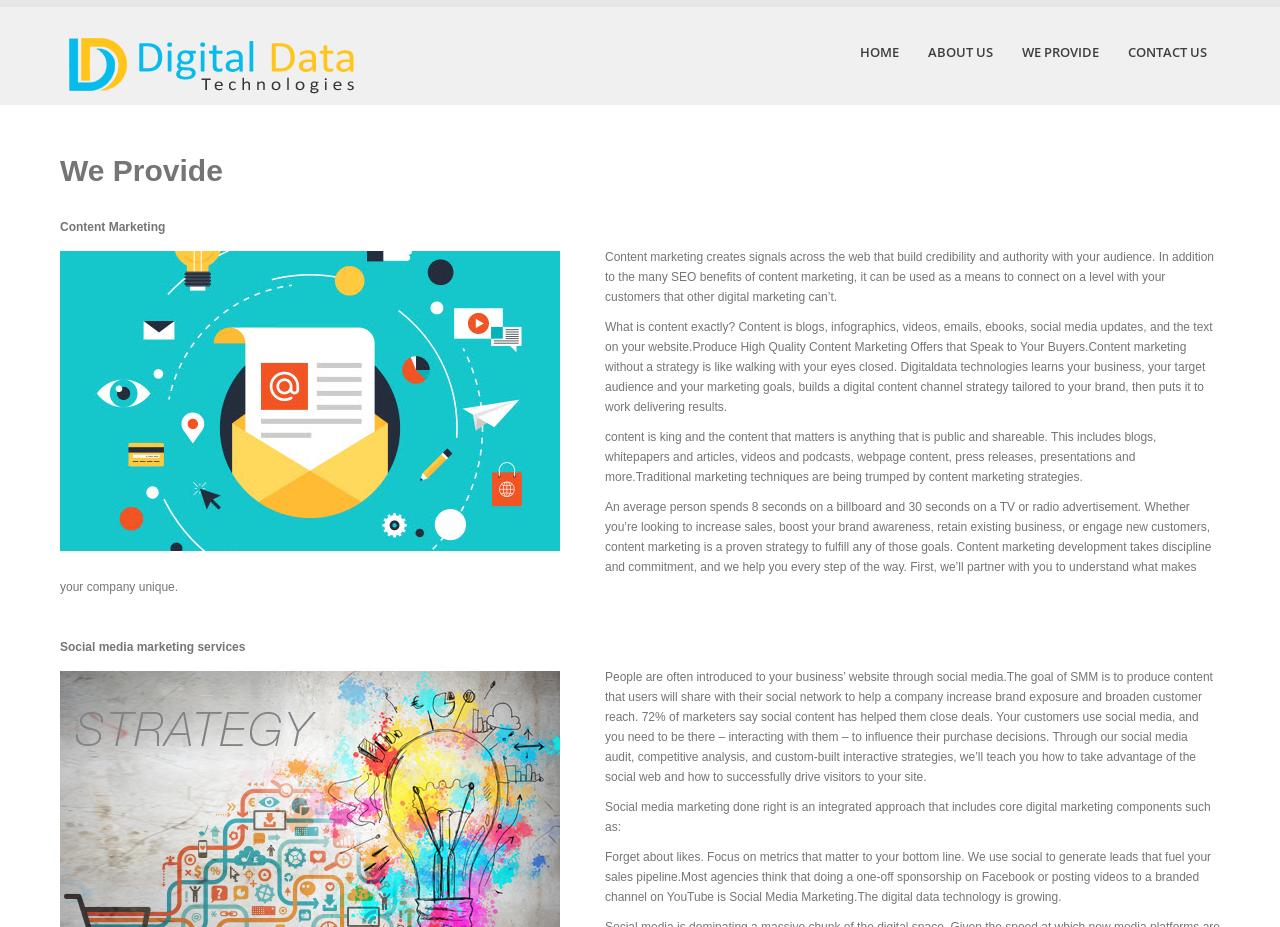What is included in social media marketing?
Give a single word or phrase answer based on the content of the image.

Core digital components